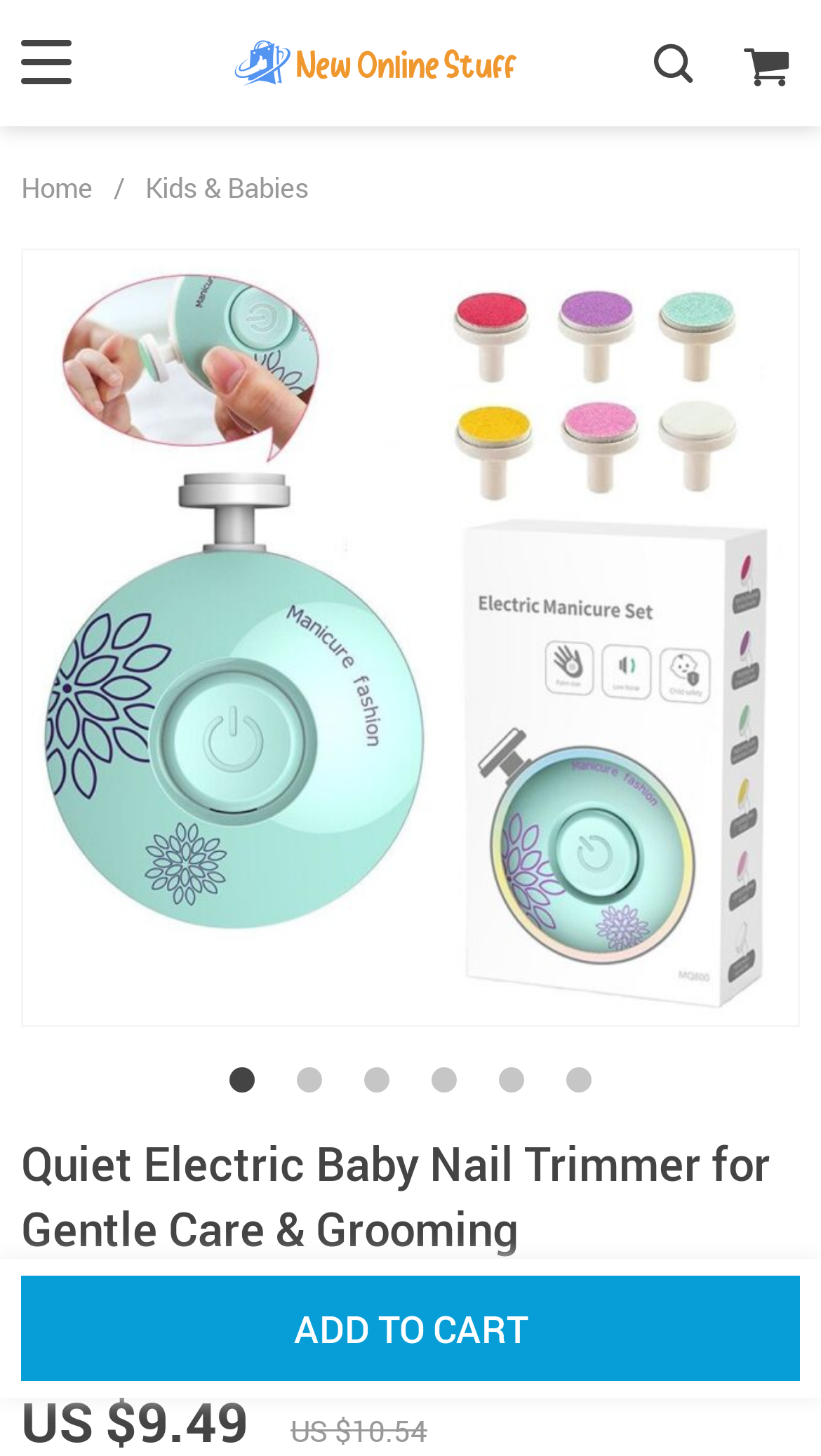What is the category of the product?
Answer the question with as much detail as possible.

I found the category of the product by looking at the link element with the text 'Kids & Babies' located at the top of the page, which indicates the category of the Quiet Electric Baby Nail Trimmer.